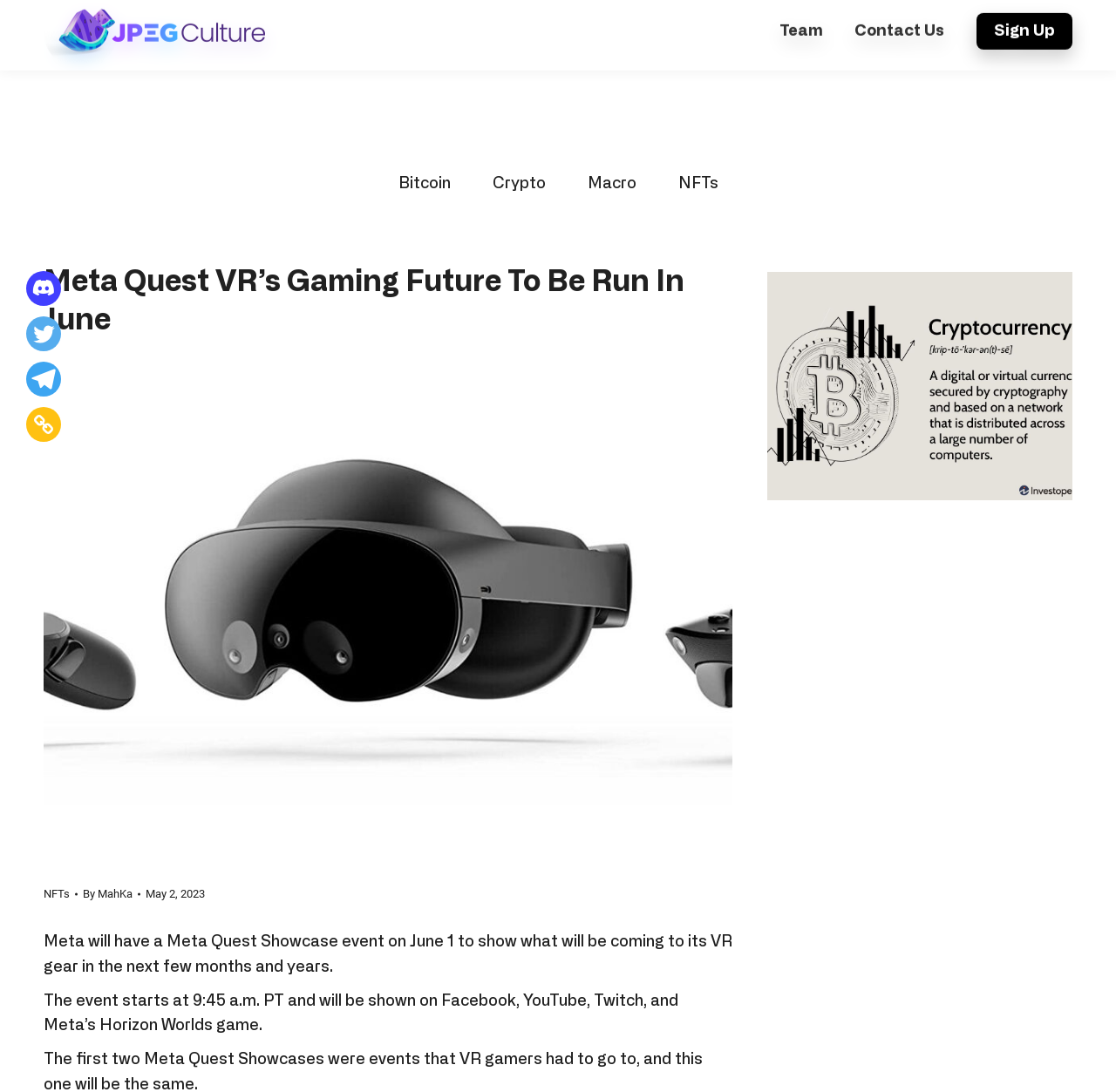Provide the bounding box coordinates of the HTML element described by the text: "aria-label="Telegram" title="Telegram"". The coordinates should be in the format [left, top, right, bottom] with values between 0 and 1.

[0.023, 0.331, 0.055, 0.363]